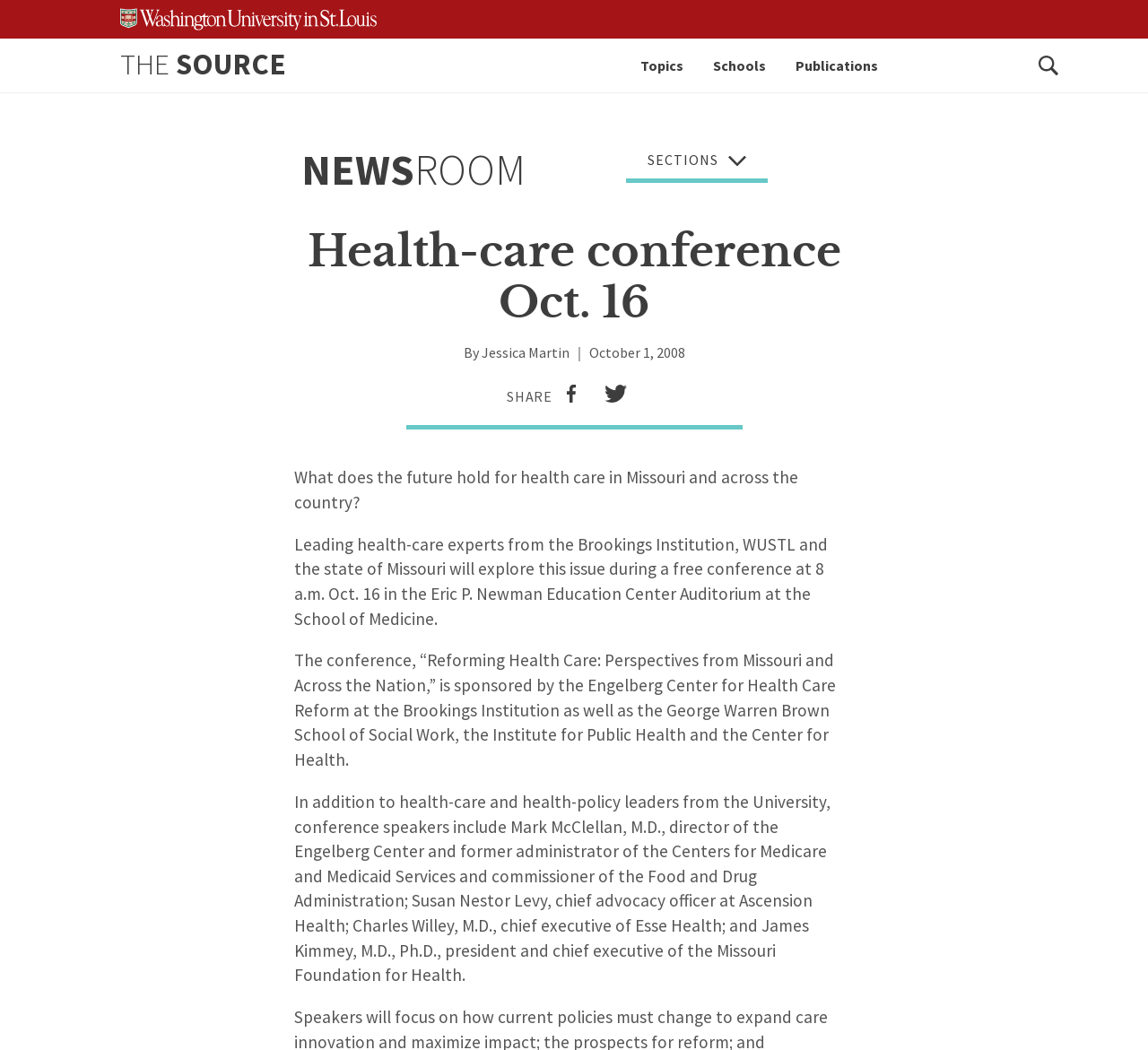Where is the conference being held?
Refer to the screenshot and deliver a thorough answer to the question presented.

The location of the conference can be determined by reading the text on the webpage, specifically the sentence 'The conference, “Reforming Health Care: Perspectives from Missouri and Across the Nation,” is sponsored by the Engelberg Center for Health Care Reform at the Brookings Institution as well as the George Warren Brown School of Social Work, the Institute for Public Health and the Center for Health... at 8 a.m. Oct. 16 in the Eric P. Newman Education Center Auditorium at the School of Medicine.'